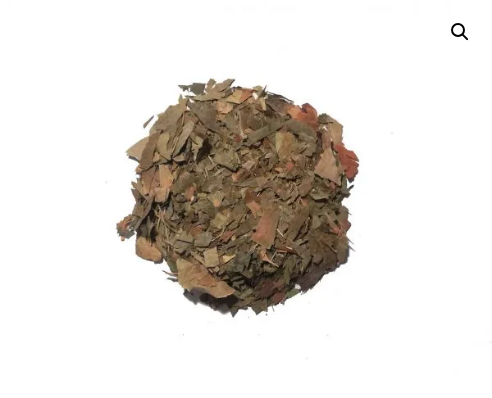Describe all the elements and aspects of the image comprehensively.

The image showcases a pile of dried Ginkgo Biloba leaves, characterized by their irregular shapes and varying shades of green and brown. These leaves are commonly used in traditional medicine due to their reputed health benefits, which include enhancing cognitive function and improving blood circulation. Often associated with holistic and herbal remedies, Ginkgo Biloba leaves can be brewed into teas or taken in supplement form. This image is part of a product listing under the category "Herbs - Medicinal Plants," emphasizing its significance in herbal therapy and natural health practices.